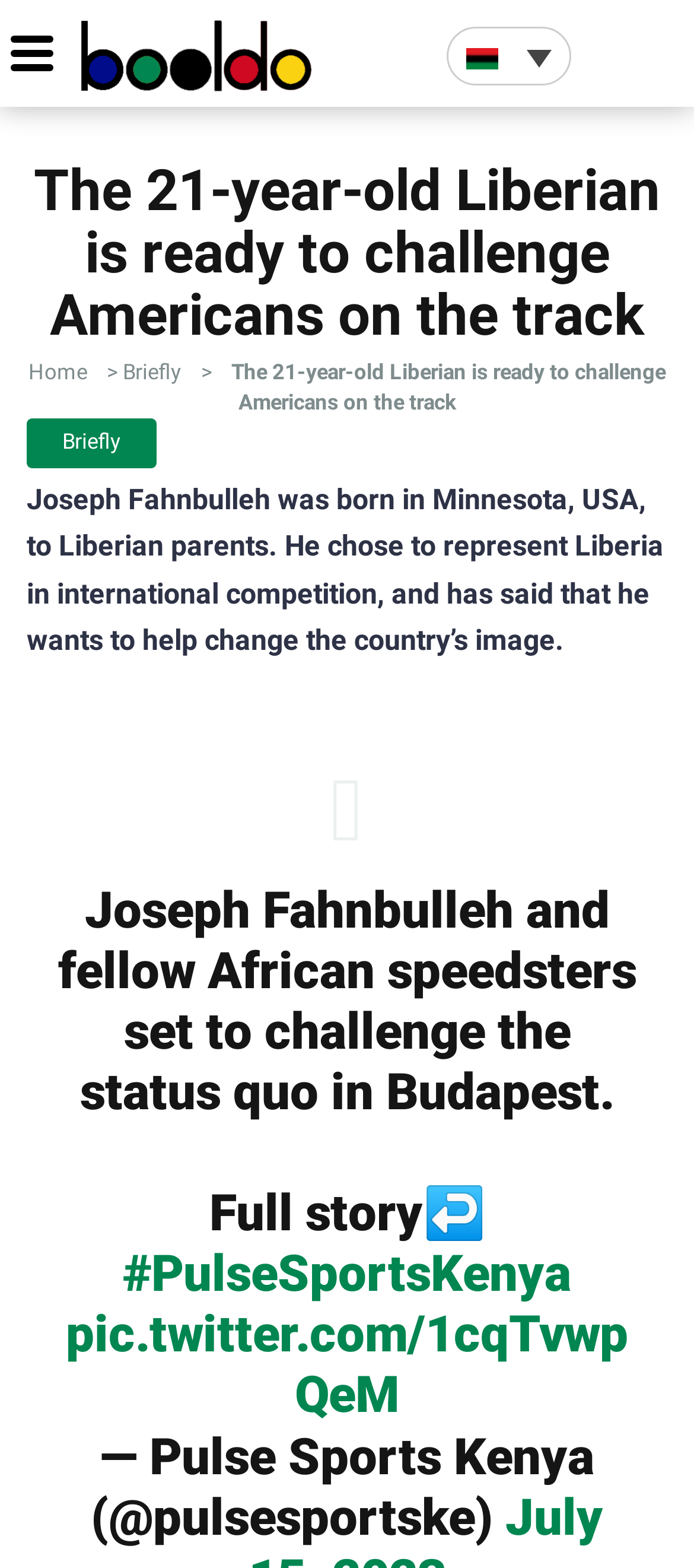Refer to the image and offer a detailed explanation in response to the question: How old is the Liberian-American sprint star?

The answer can be found in the heading element with the text 'The 21-year-old Liberian is ready to challenge Americans on the track' which mentions the age of the sprint star.